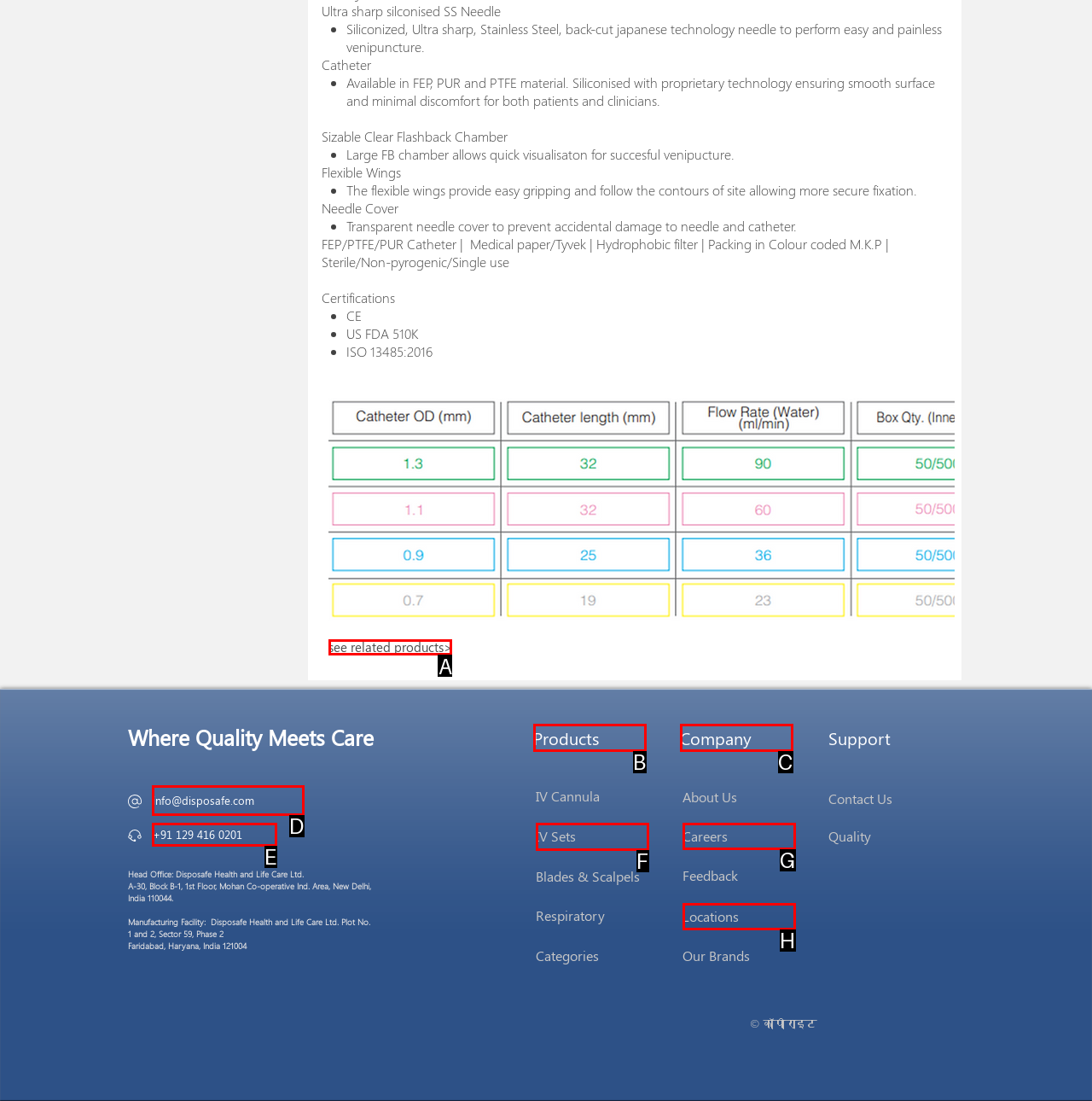Identify the correct HTML element to click for the task: Click the 'see related products' link. Provide the letter of your choice.

A